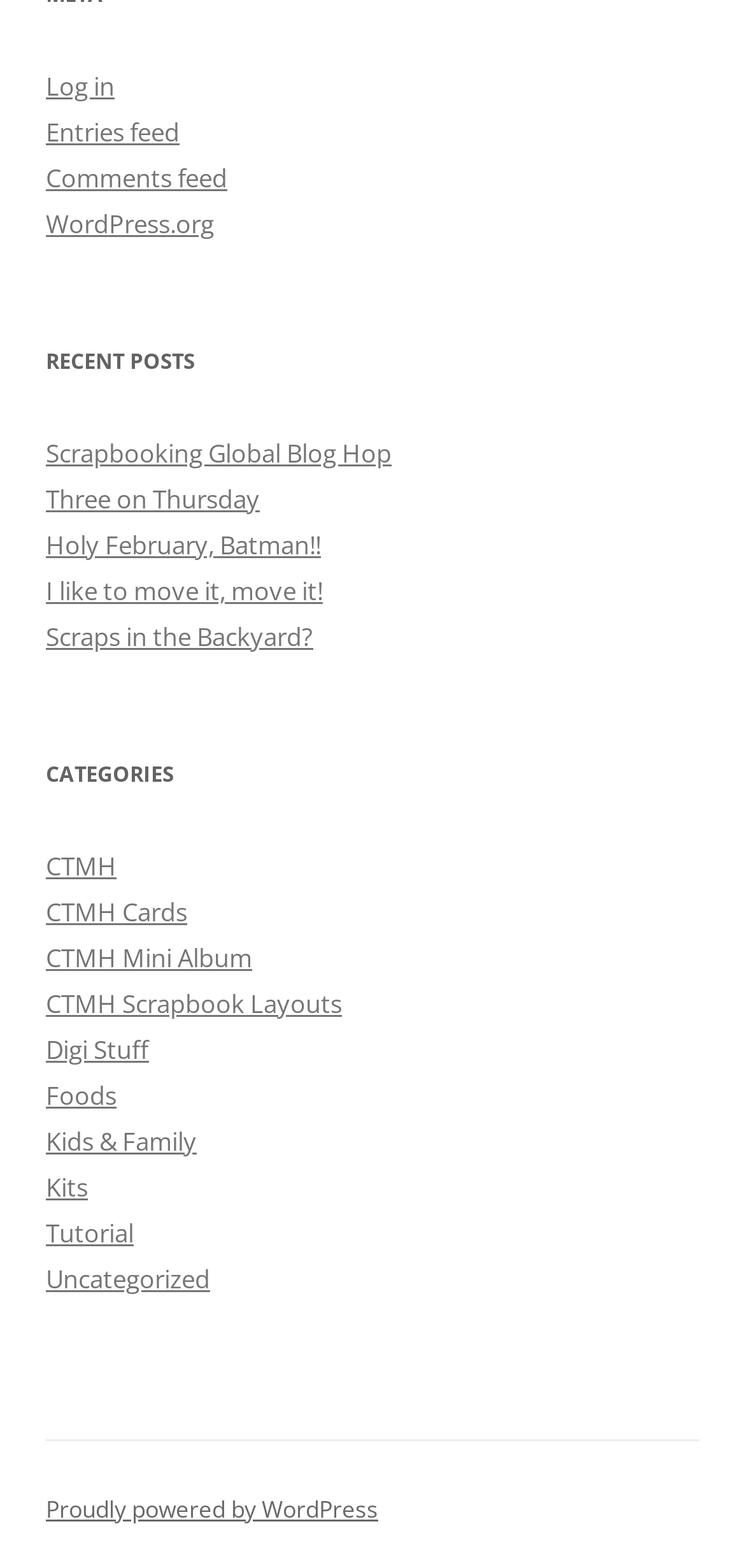Answer succinctly with a single word or phrase:
What is the name of the platform powering this website?

WordPress